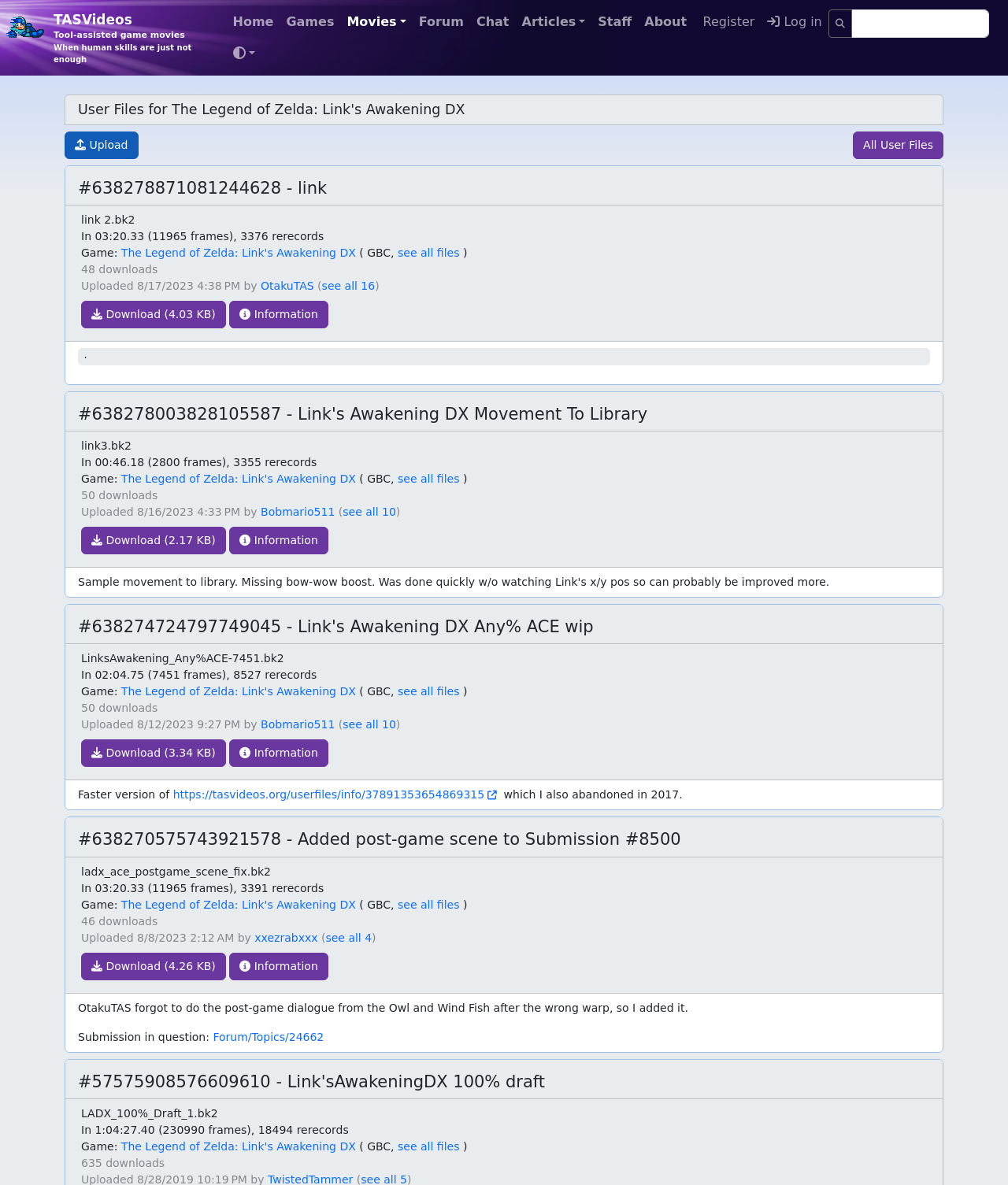What is the game associated with the first user file?
Please analyze the image and answer the question with as much detail as possible.

I looked at the first user file listed on the page, which has a heading '#638278871081244628 - link'. Below this heading, I found a link with the text 'The Legend of Zelda: Link's Awakening DX', which indicates the game associated with this user file.